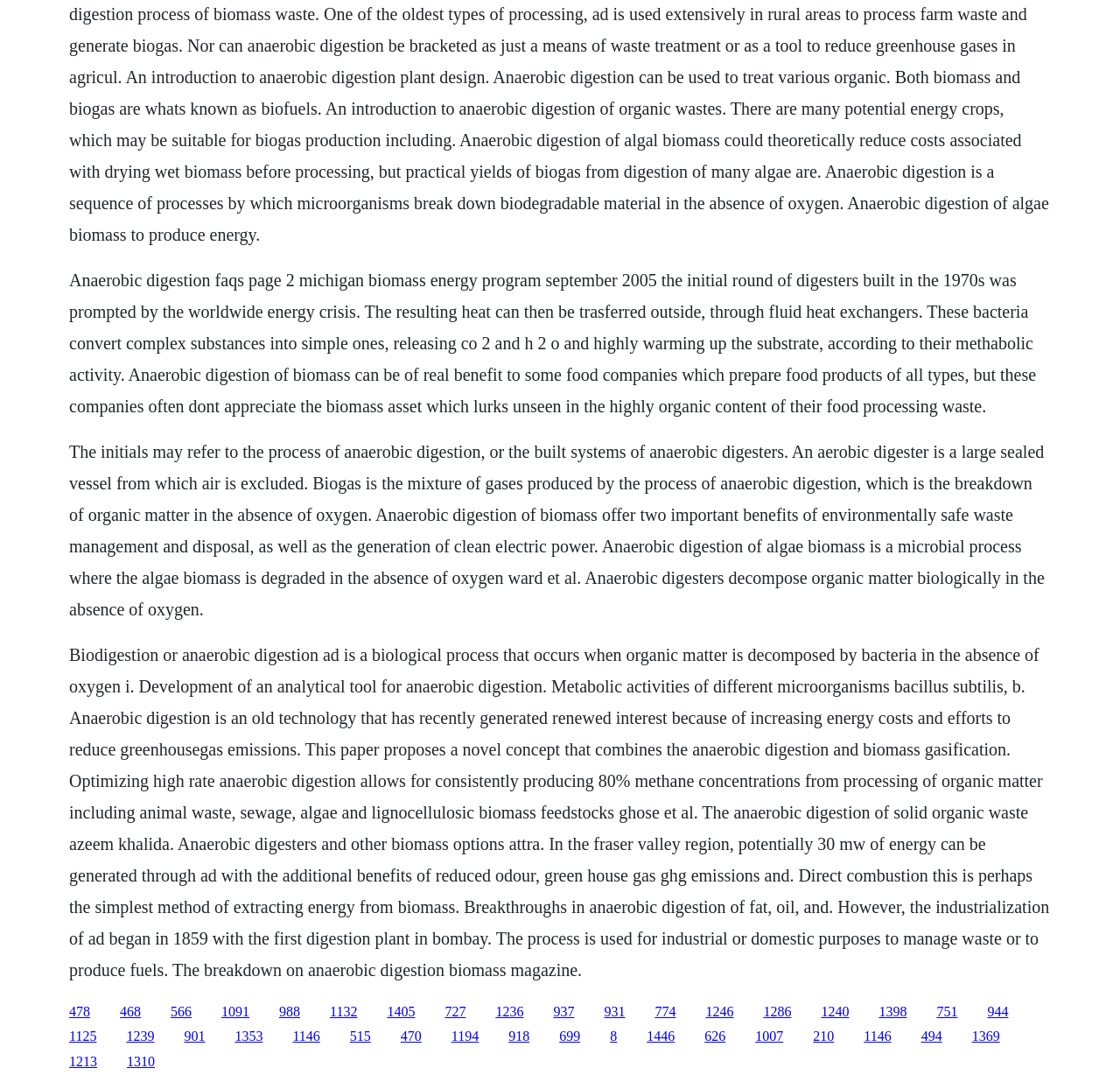Determine the bounding box coordinates of the element's region needed to click to follow the instruction: "View Product". Provide these coordinates as four float numbers between 0 and 1, formatted as [left, top, right, bottom].

None